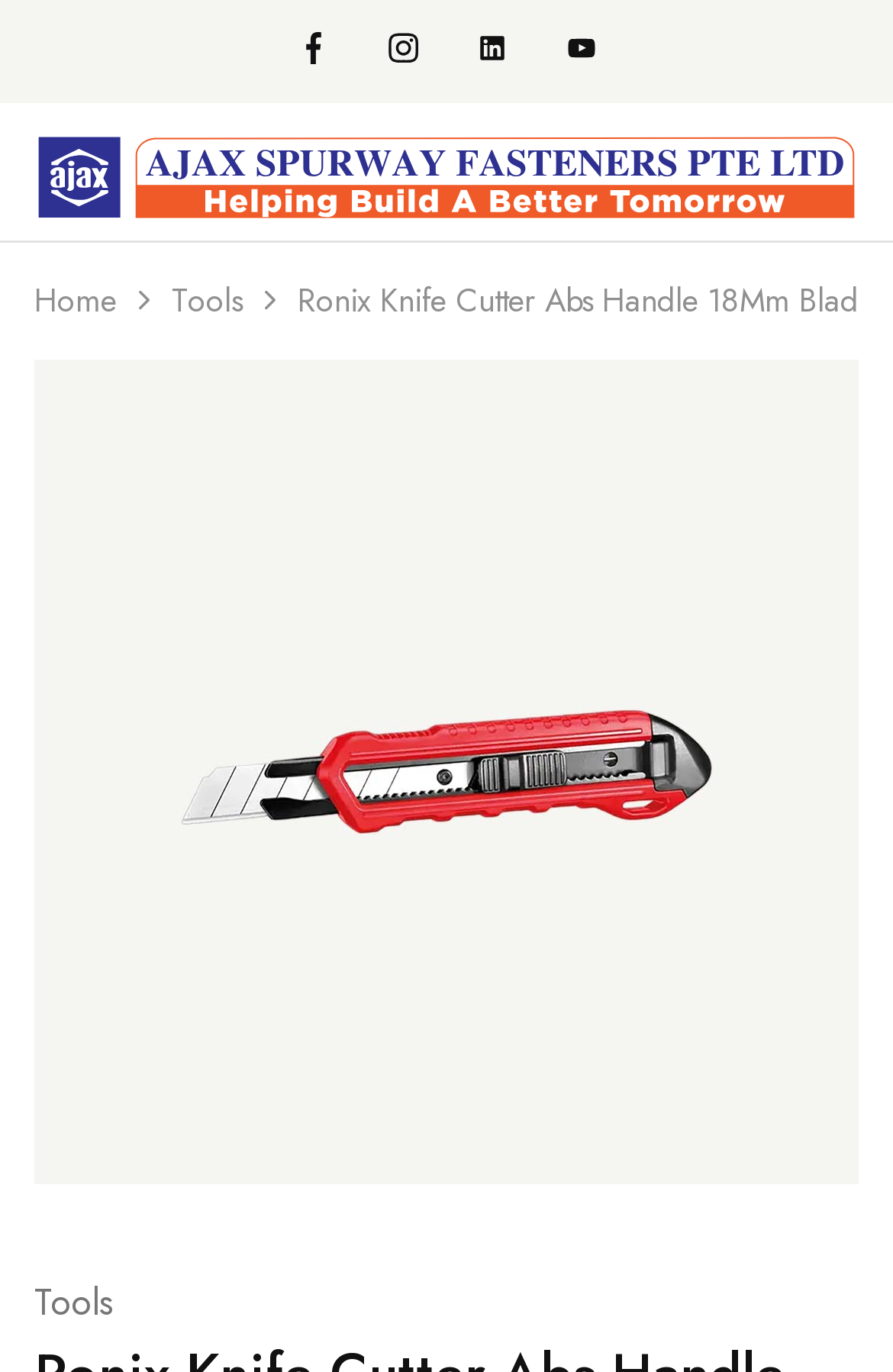Identify the bounding box coordinates for the region of the element that should be clicked to carry out the instruction: "go to Home". The bounding box coordinates should be four float numbers between 0 and 1, i.e., [left, top, right, bottom].

[0.038, 0.202, 0.131, 0.237]